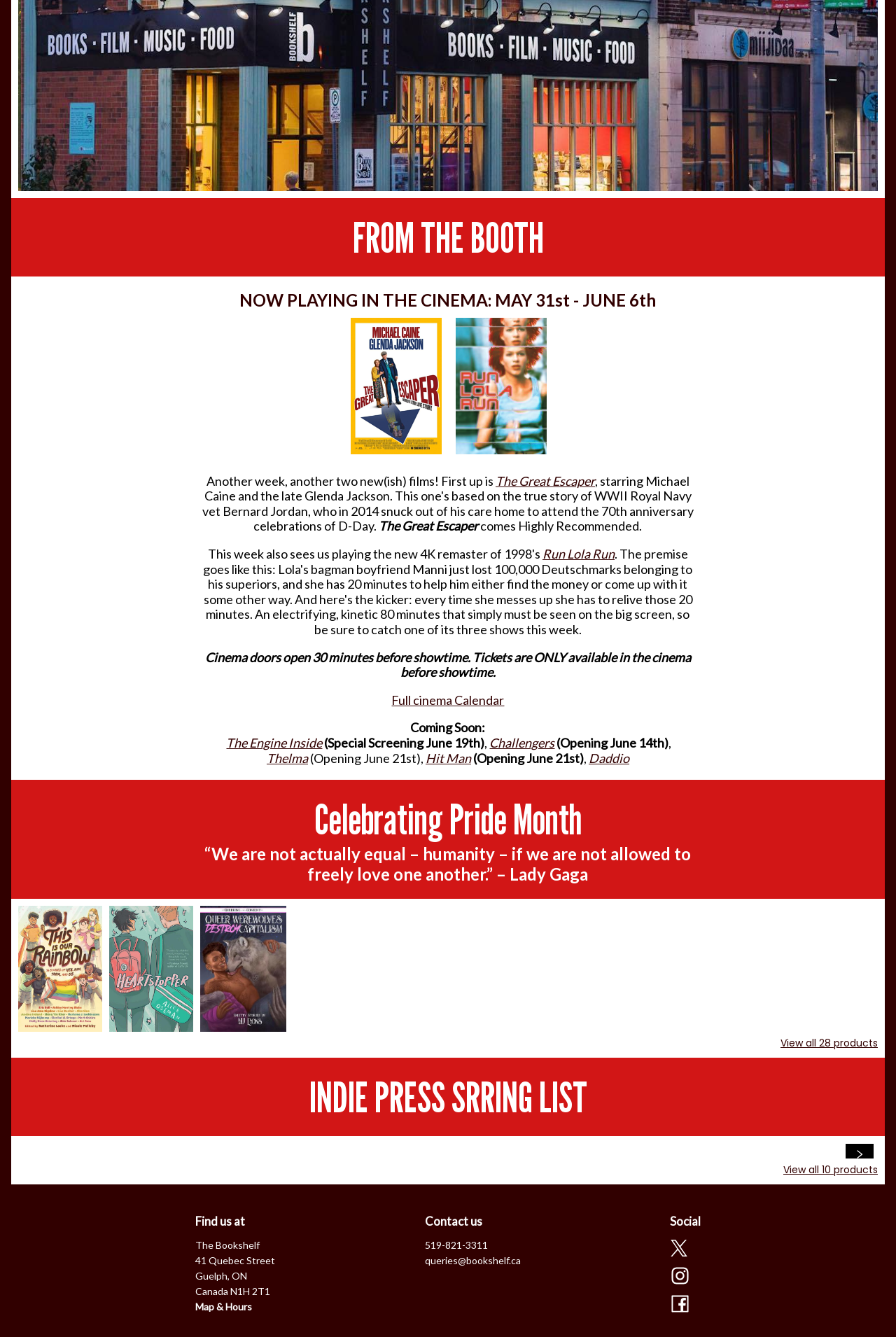Bounding box coordinates should be provided in the format (top-left x, top-left y, bottom-right x, bottom-right y) with all values between 0 and 1. Identify the bounding box for this UI element: Map & Hours

[0.218, 0.667, 0.284, 0.674]